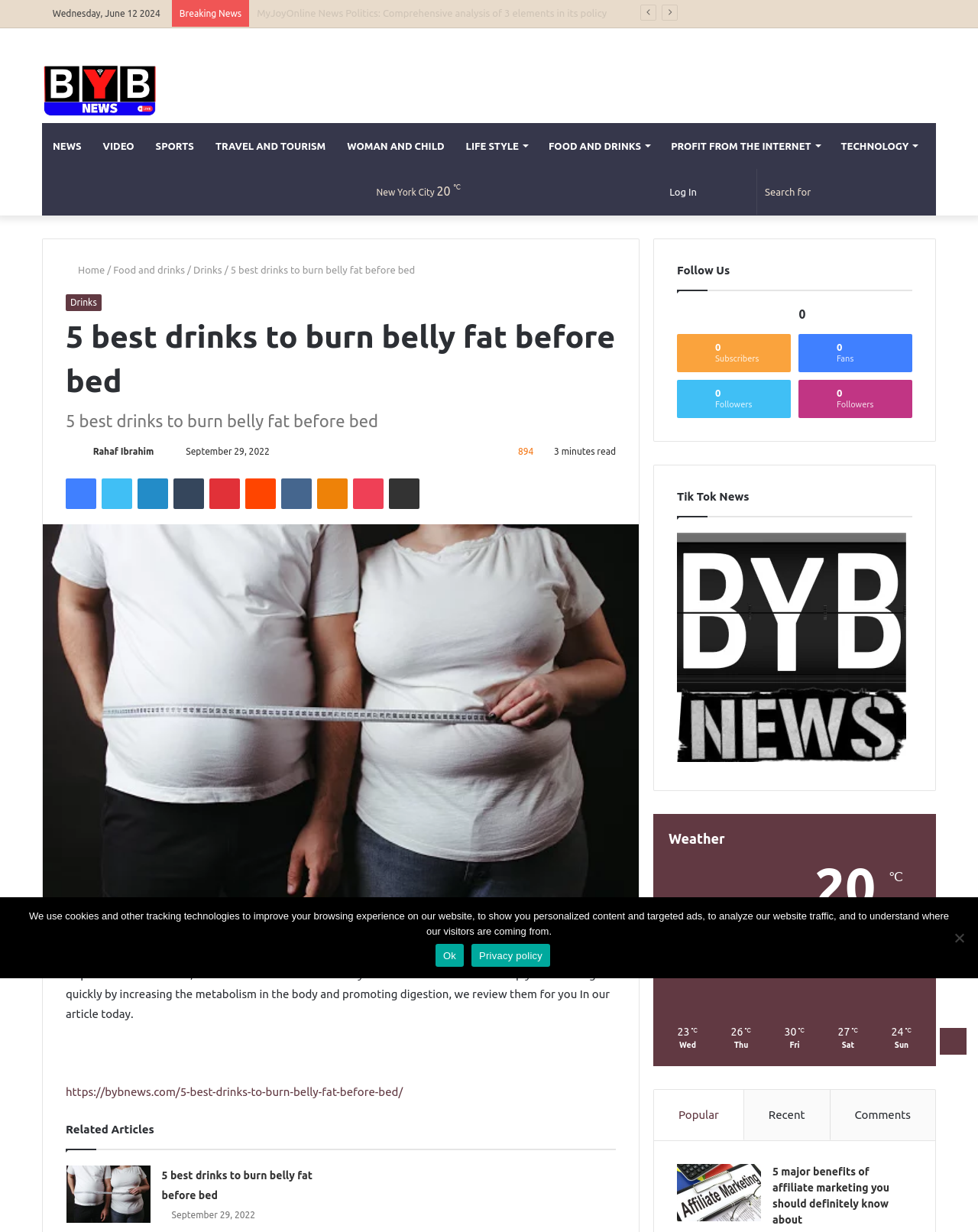Explain the webpage's design and content in an elaborate manner.

The webpage is an article from BYBNEWS, titled "5 Best Drinks to Burn Belly Fat Before Bed". At the top, there is a navigation bar with links to "NEWS", "VIDEO", "SPORTS", and other categories. Below the navigation bar, there is a search bar and a section with links to social media platforms.

The main content of the article is divided into sections. The first section has a heading "5 best drinks to burn belly fat before bed" and a brief introduction to the topic. Below the introduction, there is an image related to the article.

The article then lists the 5 best drinks to burn belly fat before bed, with each drink having a brief description. The drinks are listed in a horizontal layout, with each drink's description placed below its corresponding image.

On the right side of the article, there is a sidebar with links to other articles, including "Random Article" and "Sidebar". There are also links to social media platforms and a section with weather information, showing the current weather in New York City.

At the bottom of the article, there are links to share the article on various social media platforms and via email. There is also a section with related articles.

Throughout the article, there are images and links to other articles and websites. The overall layout is organized, with clear headings and concise text.